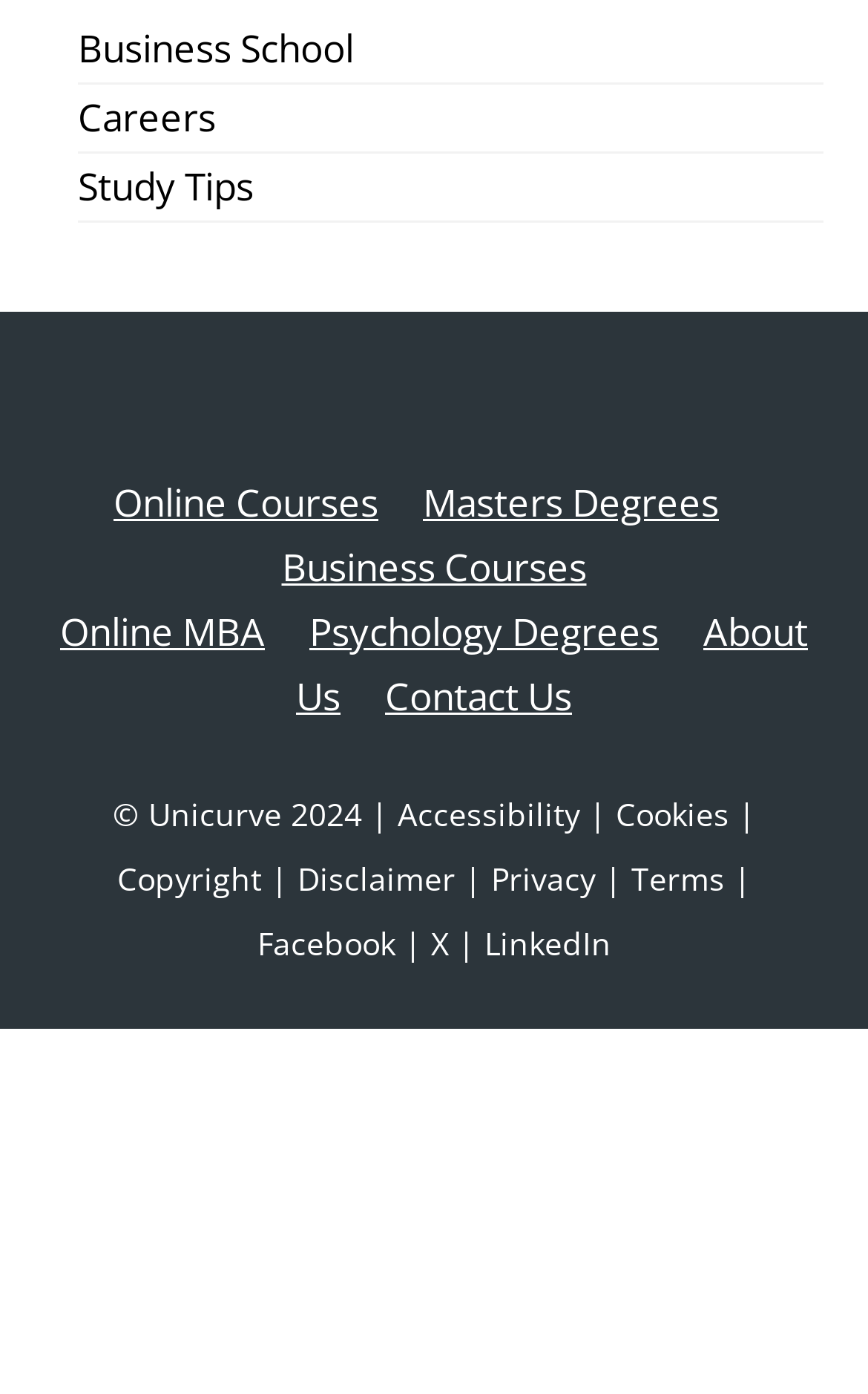What is the name of the online learning platform?
Please answer using one word or phrase, based on the screenshot.

Lerna